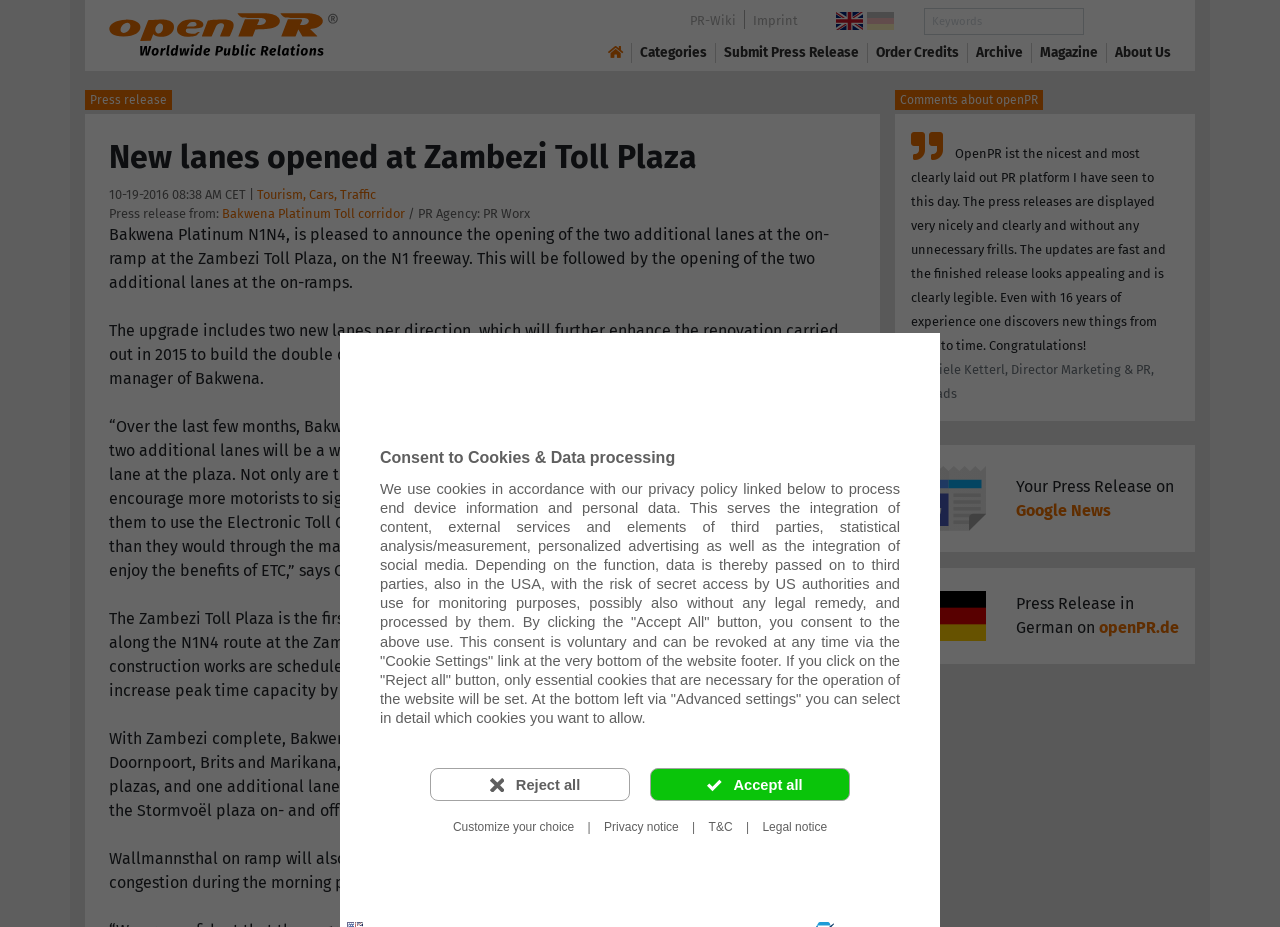Please find and generate the text of the main heading on the webpage.

New lanes opened at Zambezi Toll Plaza